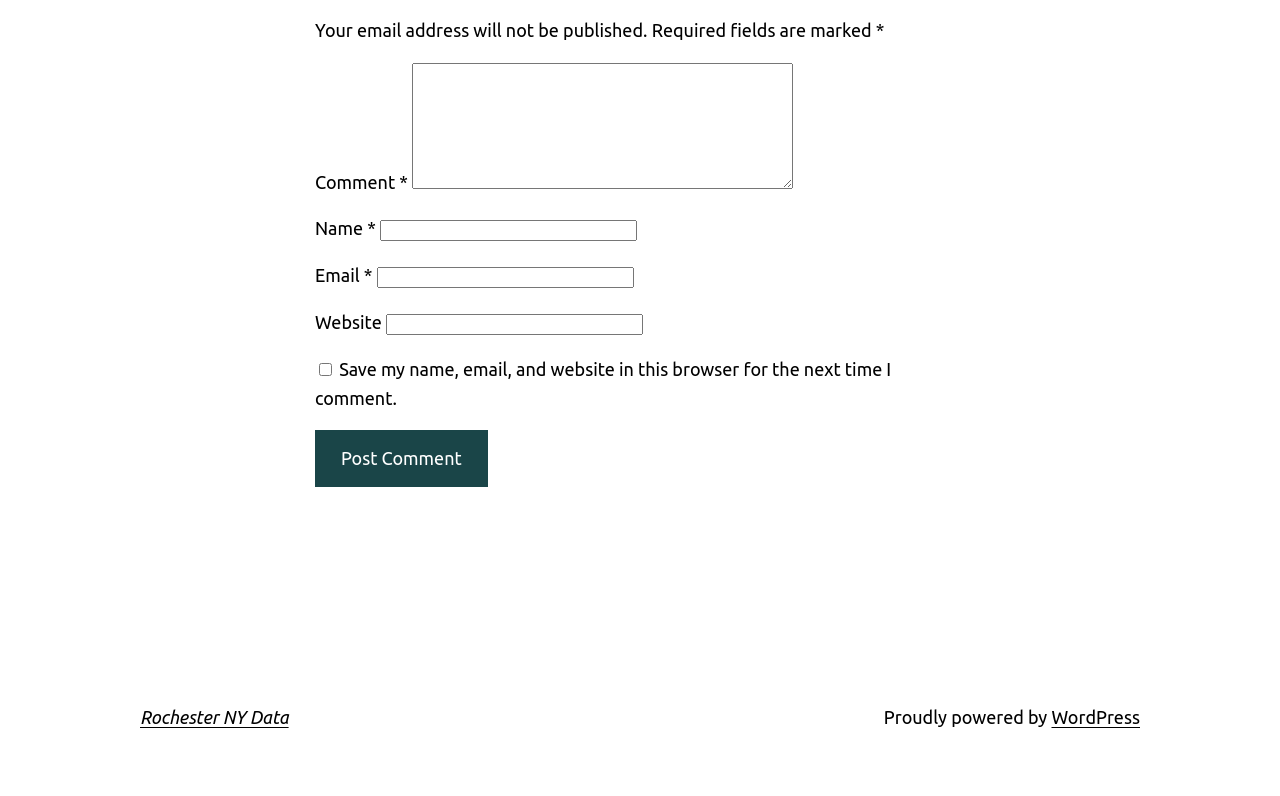Based on the visual content of the image, answer the question thoroughly: What is the purpose of the checkbox?

The checkbox is located below the 'Website' textbox and is labeled 'Save my name, email, and website in this browser for the next time I comment.' Its purpose is to allow users to save their comment information for future comments.